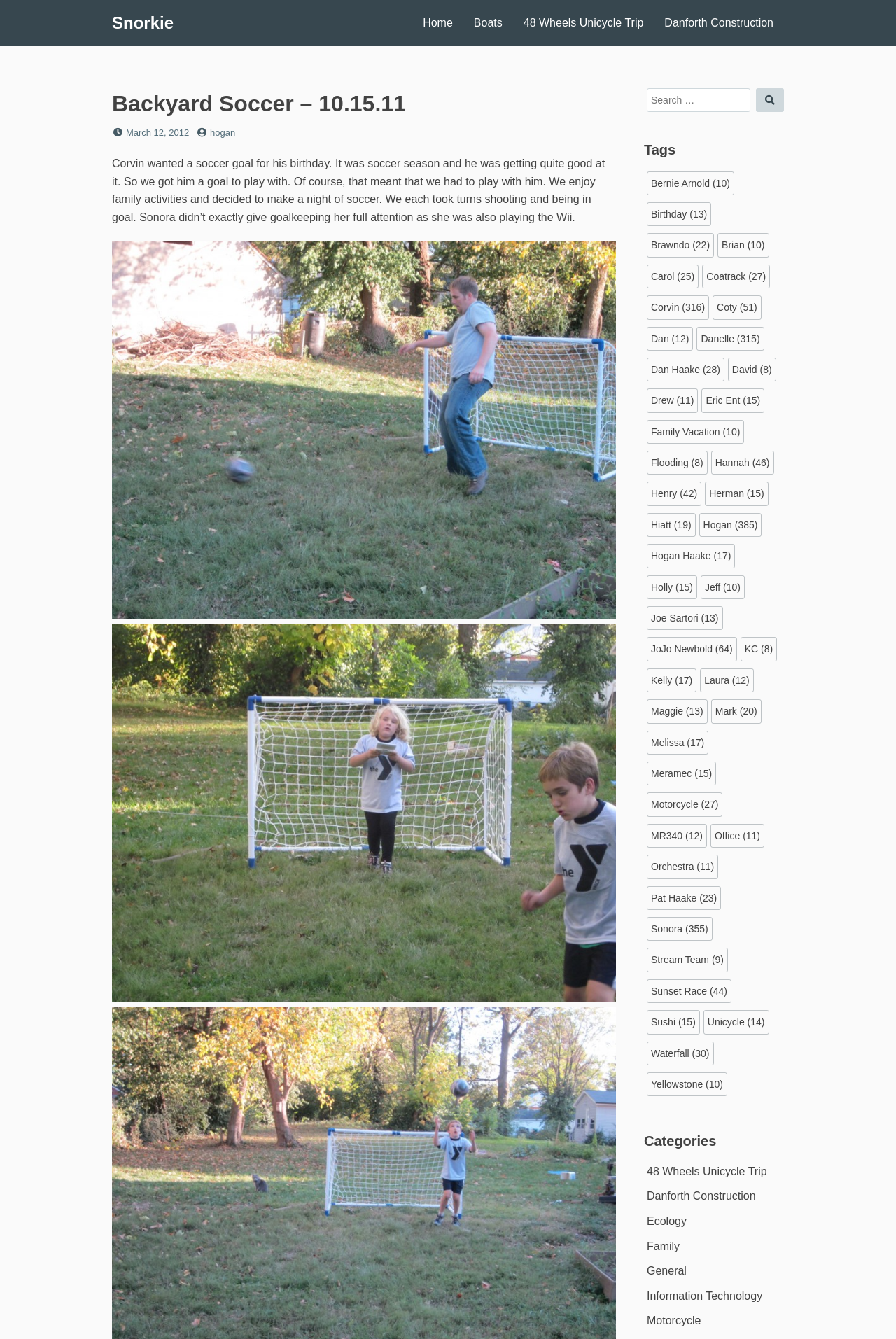Determine the bounding box coordinates of the region to click in order to accomplish the following instruction: "View the 'Corvin' tag". Provide the coordinates as four float numbers between 0 and 1, specifically [left, top, right, bottom].

[0.722, 0.221, 0.791, 0.239]